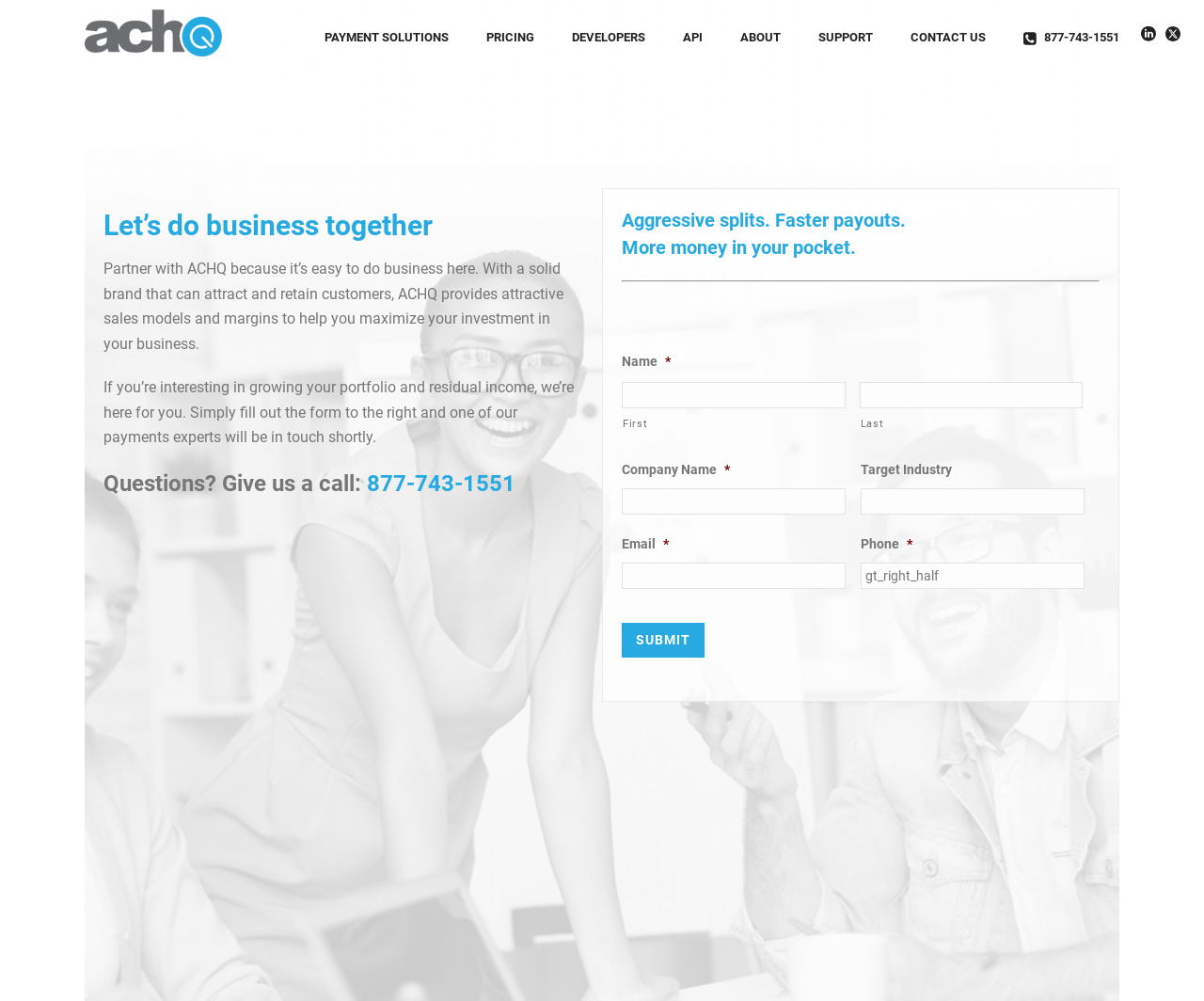Determine the bounding box coordinates of the section I need to click to execute the following instruction: "Click on Submit". Provide the coordinates as four float numbers between 0 and 1, i.e., [left, top, right, bottom].

[0.516, 0.622, 0.585, 0.657]